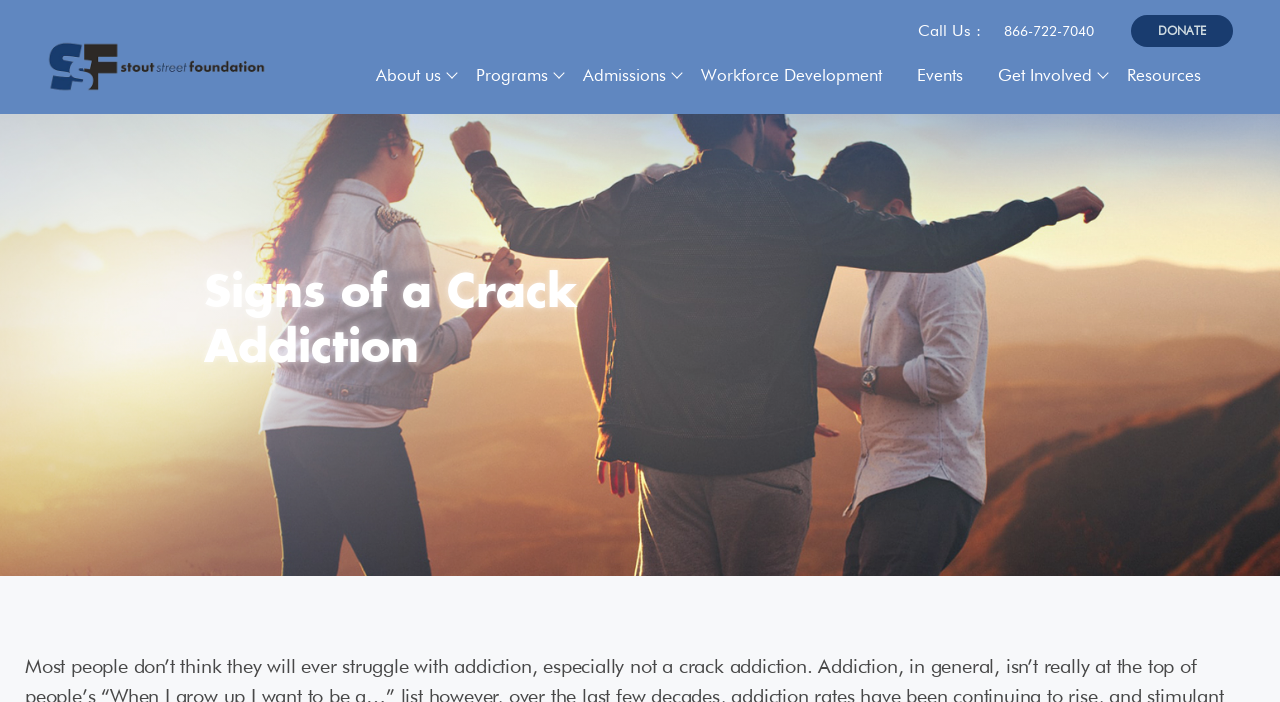Specify the bounding box coordinates for the region that must be clicked to perform the given instruction: "Donate to the organization".

[0.884, 0.021, 0.963, 0.067]